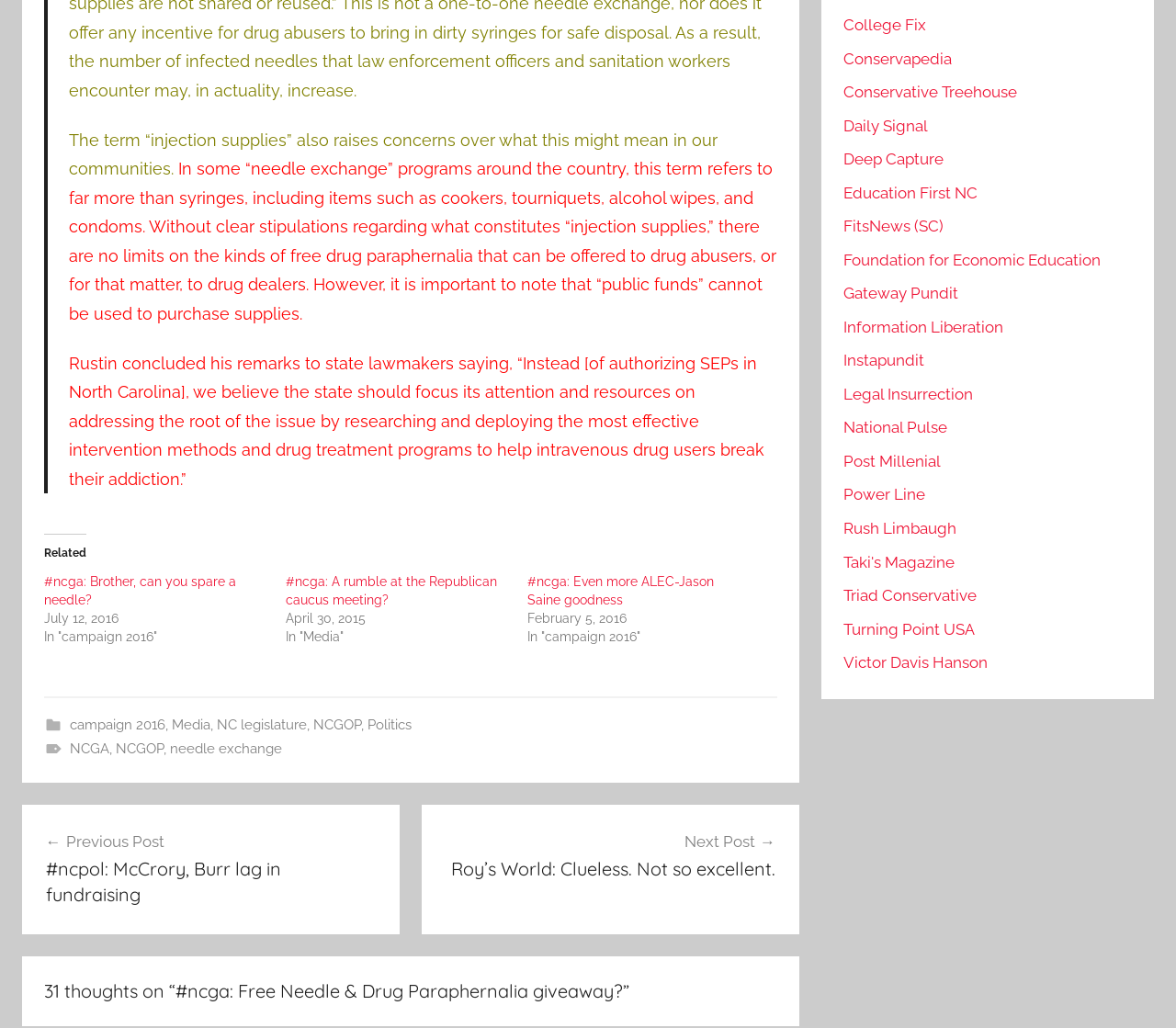From the element description Conservapedia, predict the bounding box coordinates of the UI element. The coordinates must be specified in the format (top-left x, top-left y, bottom-right x, bottom-right y) and should be within the 0 to 1 range.

[0.717, 0.048, 0.809, 0.066]